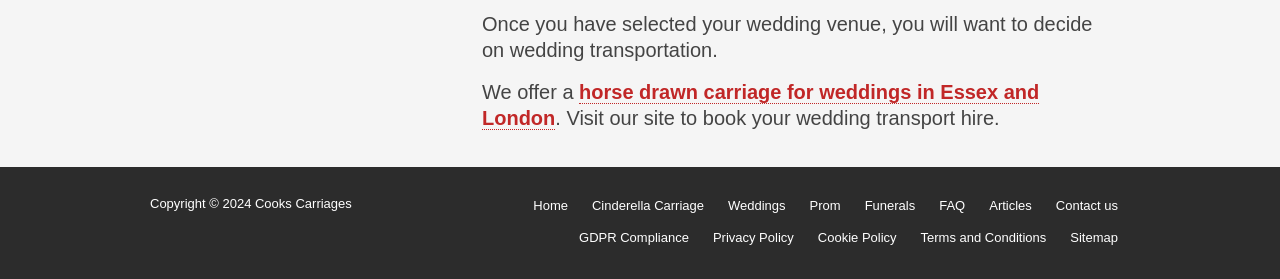What other services are offered besides weddings?
Provide a well-explained and detailed answer to the question.

The webpage contains links to 'Prom' and 'Funerals' in the contentinfo section, indicating that besides weddings, the company also offers services for prom and funerals.